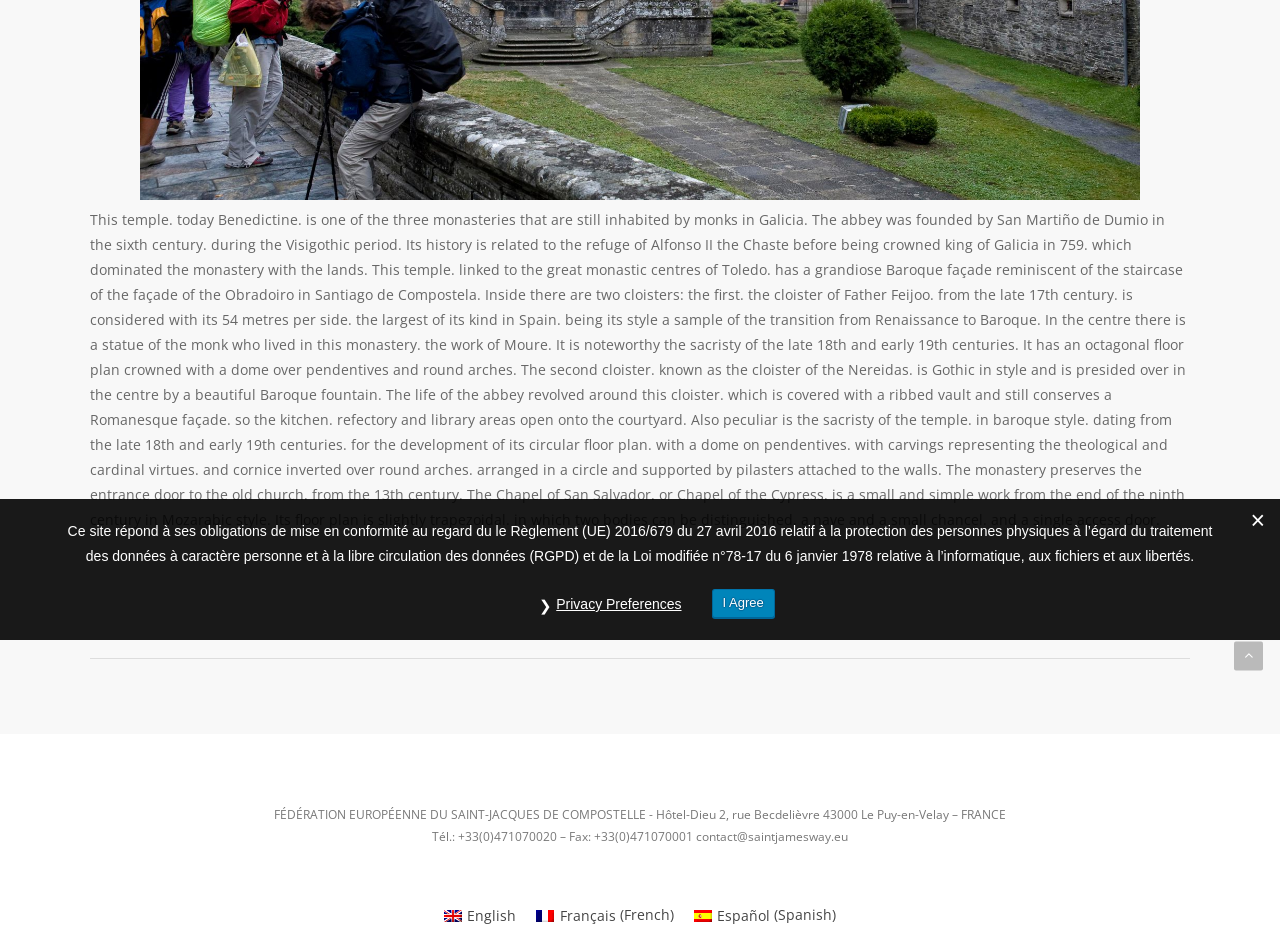Determine the bounding box coordinates of the UI element described below. Use the format (top-left x, top-left y, bottom-right x, bottom-right y) with floating point numbers between 0 and 1: Privacy Preferences

[0.427, 0.629, 0.54, 0.662]